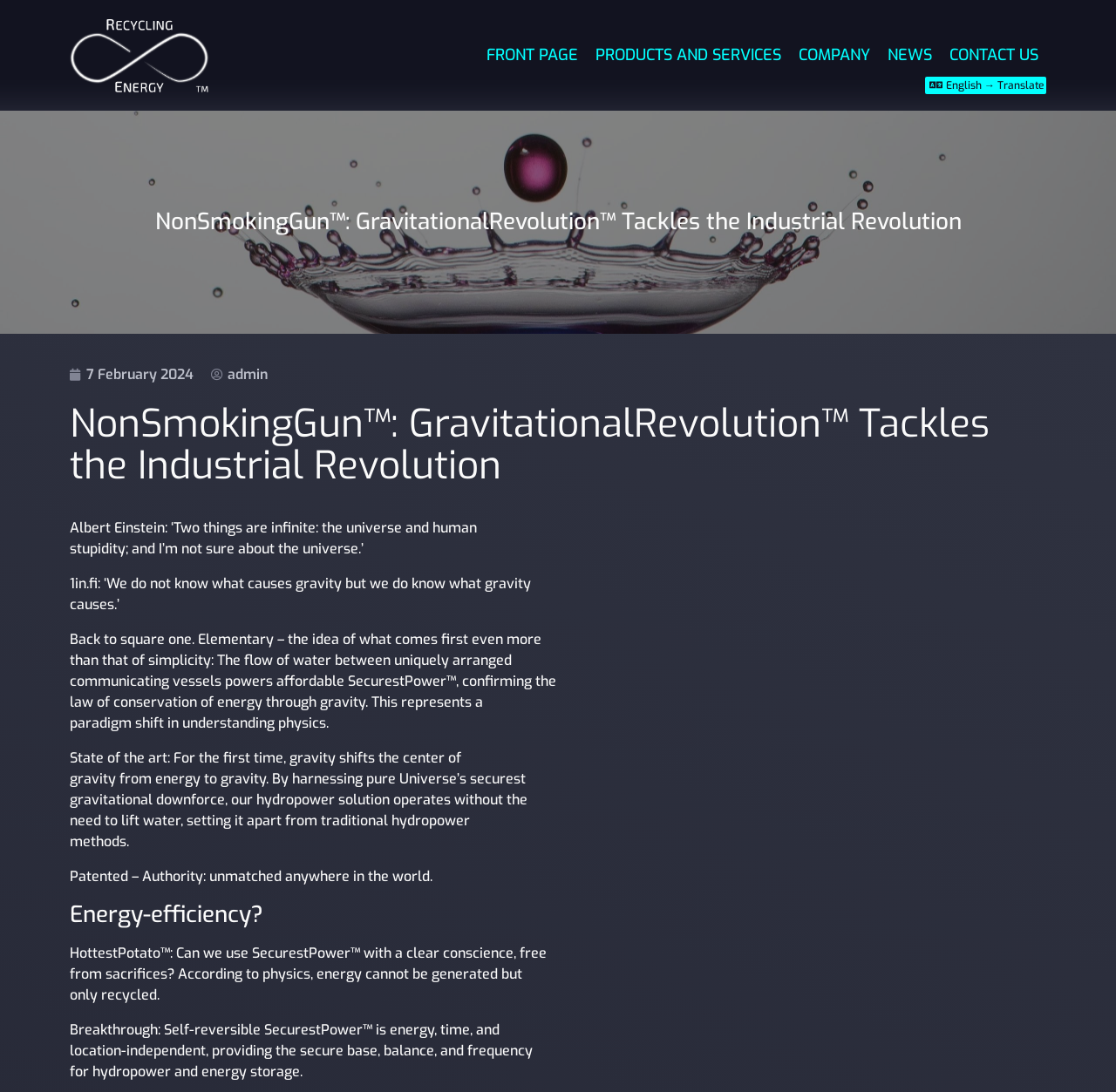What is the concept being discussed on the webpage?
Using the image, give a concise answer in the form of a single word or short phrase.

Gravity and energy